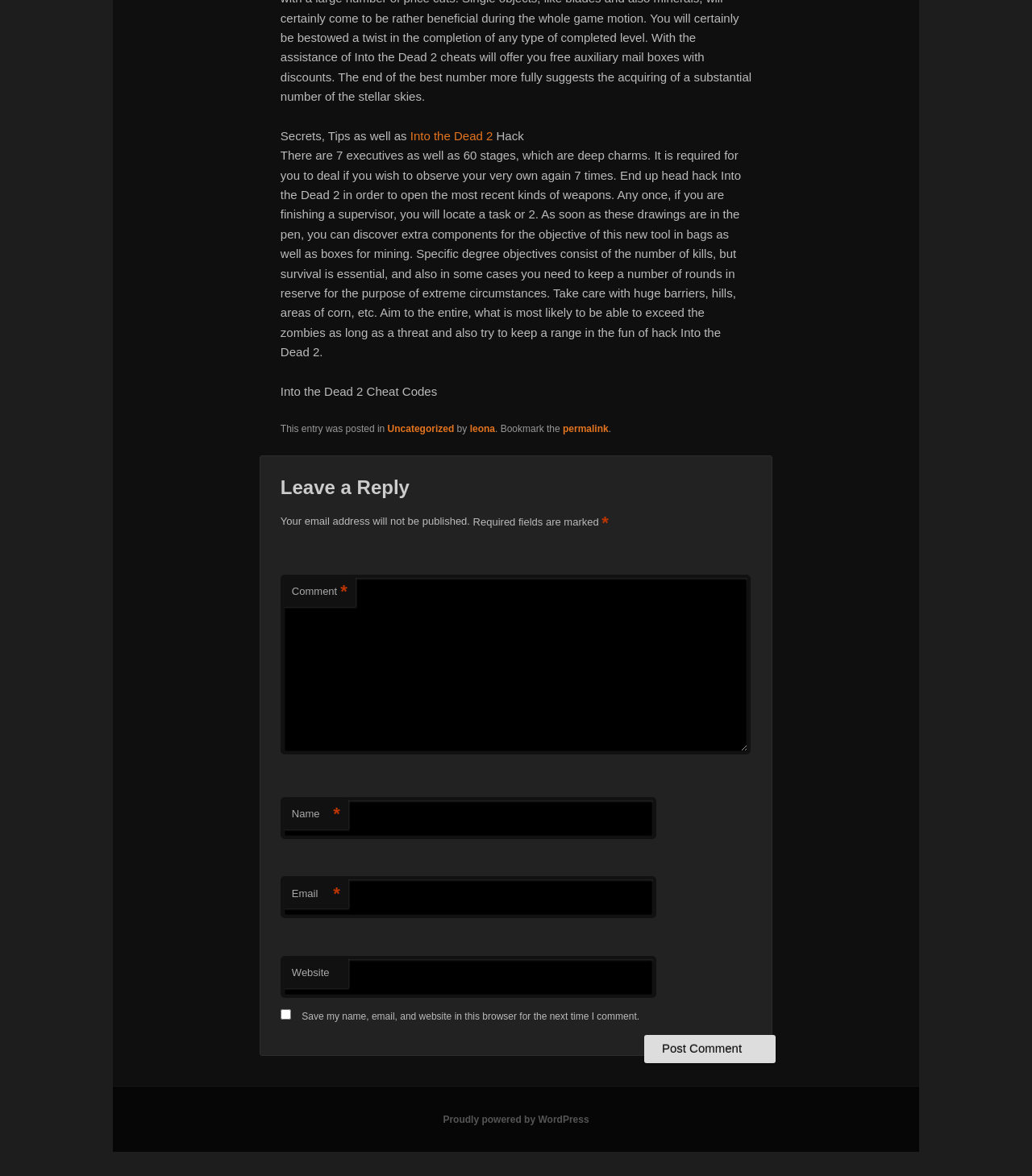Provide the bounding box coordinates of the area you need to click to execute the following instruction: "Click on the 'permalink' link".

[0.545, 0.36, 0.59, 0.369]